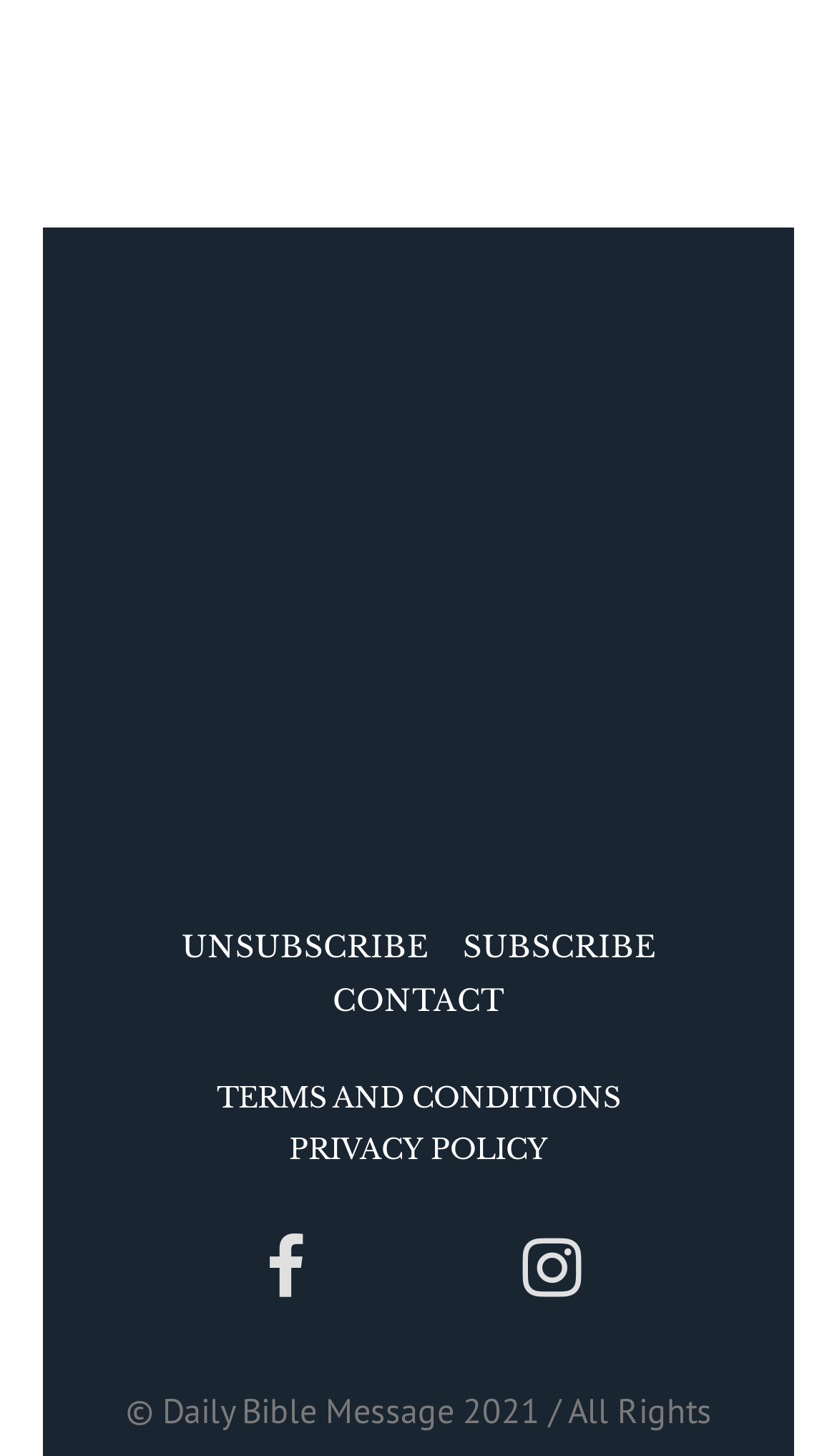How many social media links are present?
Your answer should be a single word or phrase derived from the screenshot.

2